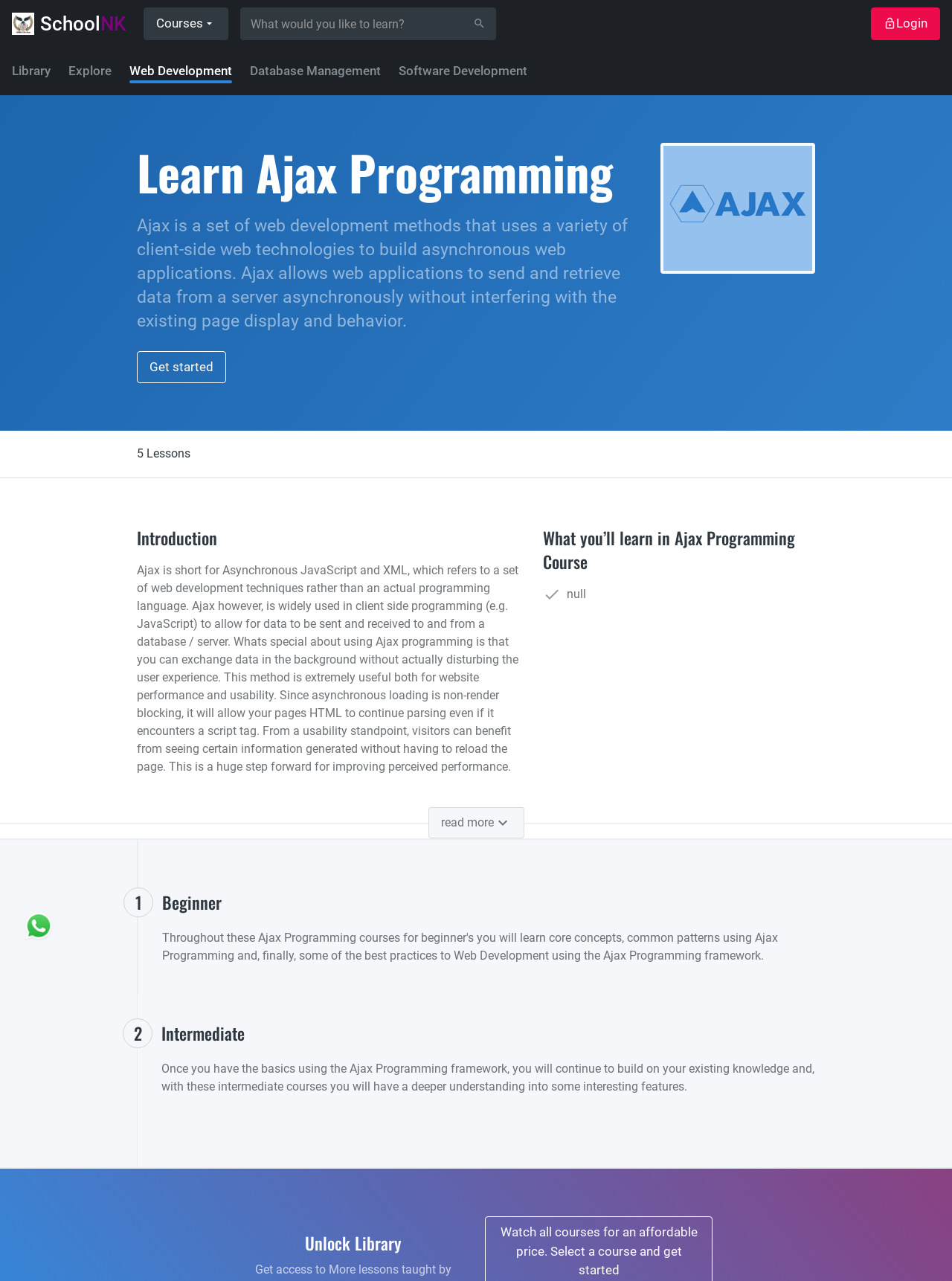Please mark the bounding box coordinates of the area that should be clicked to carry out the instruction: "Login to the platform".

[0.915, 0.006, 0.988, 0.031]